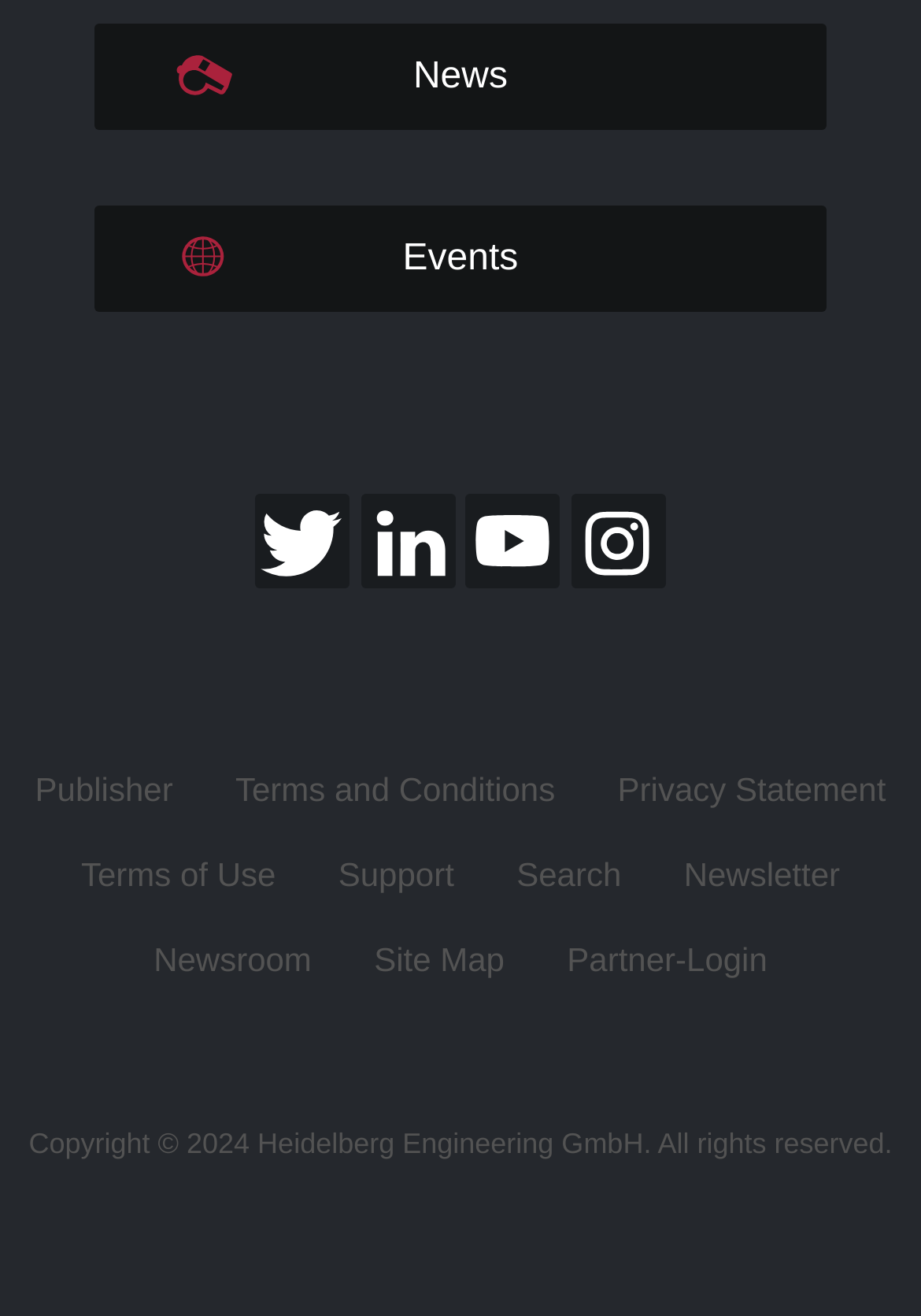What is the purpose of the 'Search' link?
Answer briefly with a single word or phrase based on the image.

To search the website